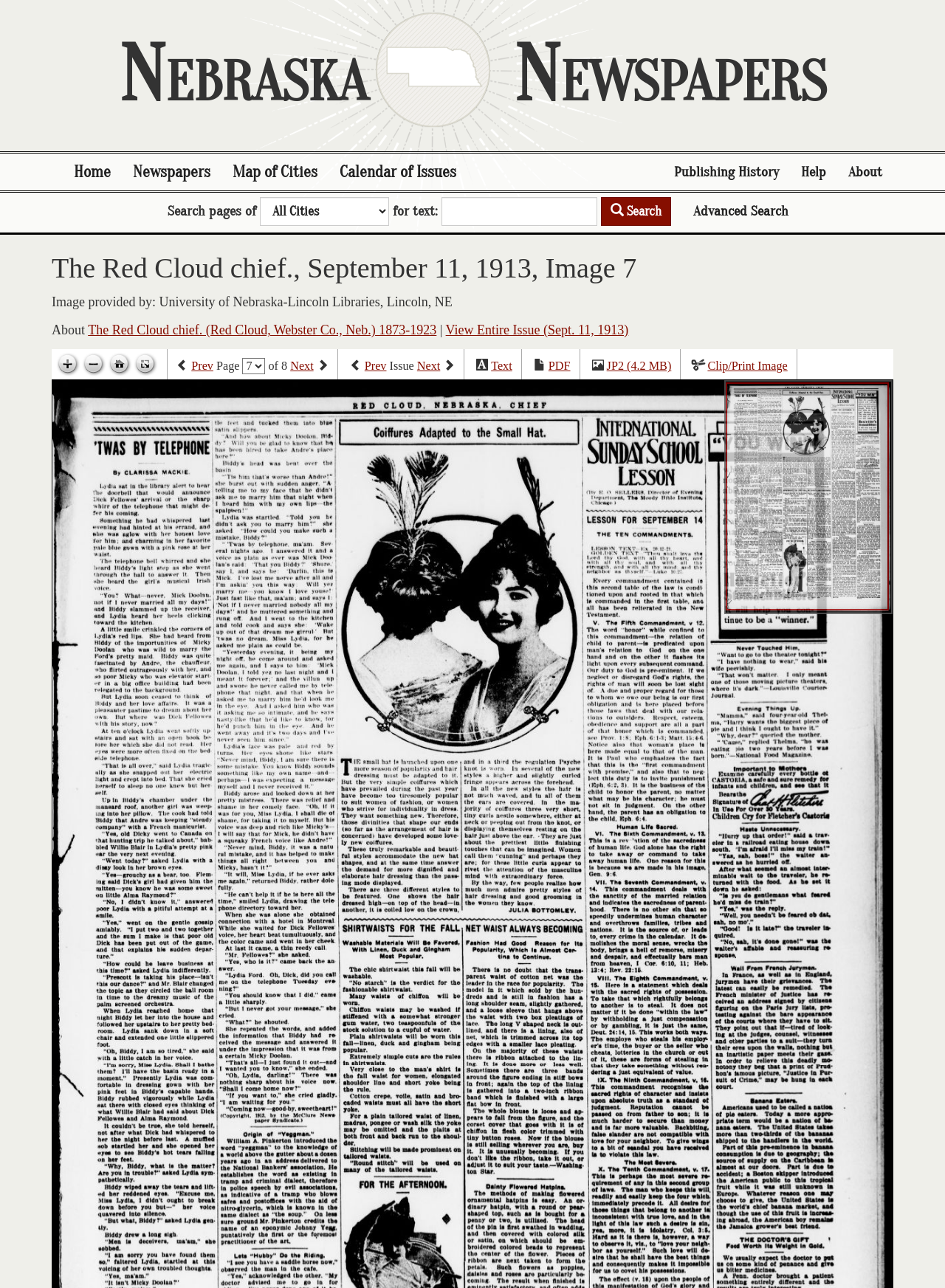Locate the coordinates of the bounding box for the clickable region that fulfills this instruction: "Go to Home page".

[0.066, 0.119, 0.129, 0.148]